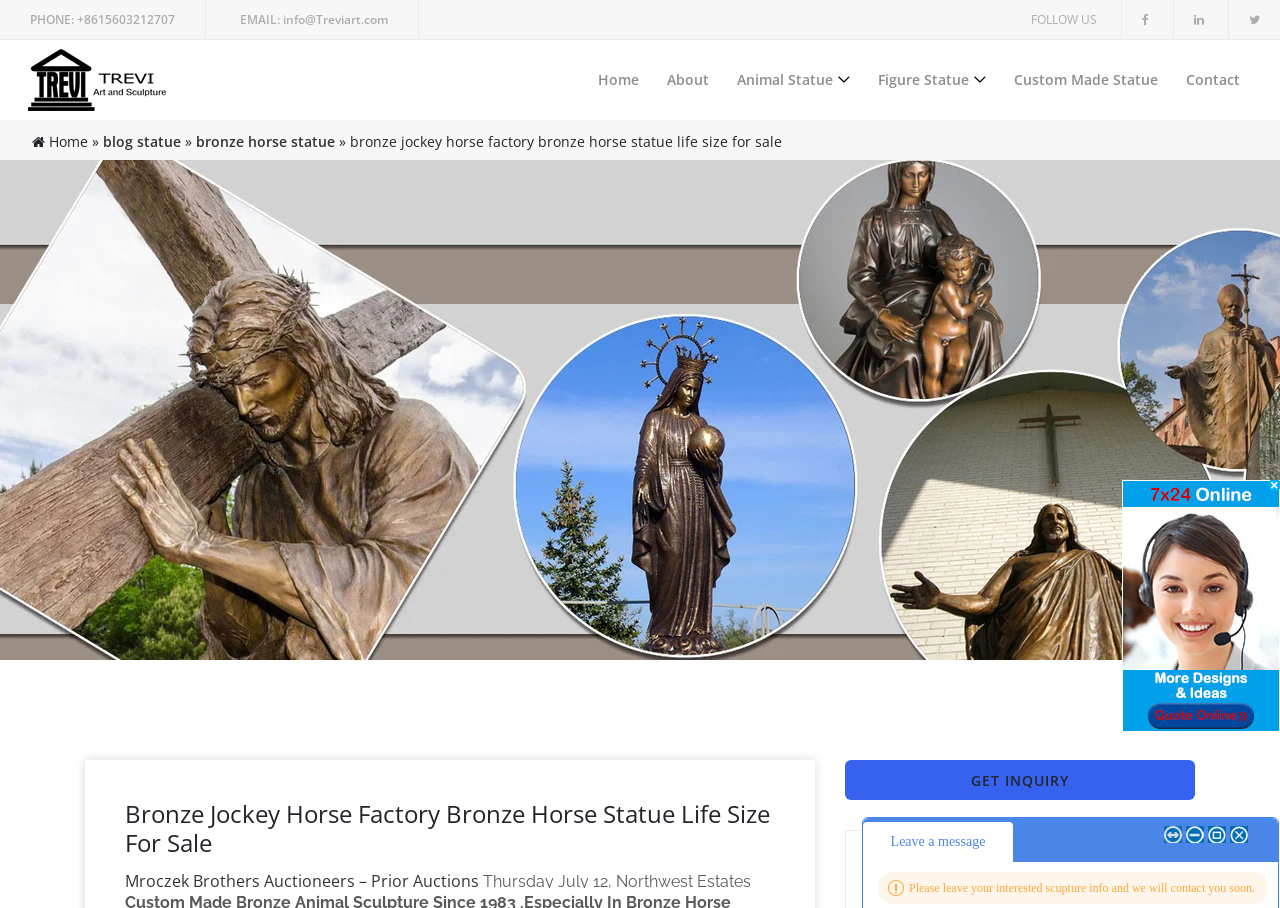Identify and provide the bounding box coordinates of the UI element described: "Custom Made Statue". The coordinates should be formatted as [left, top, right, bottom], with each number being a float between 0 and 1.

[0.783, 0.069, 0.914, 0.107]